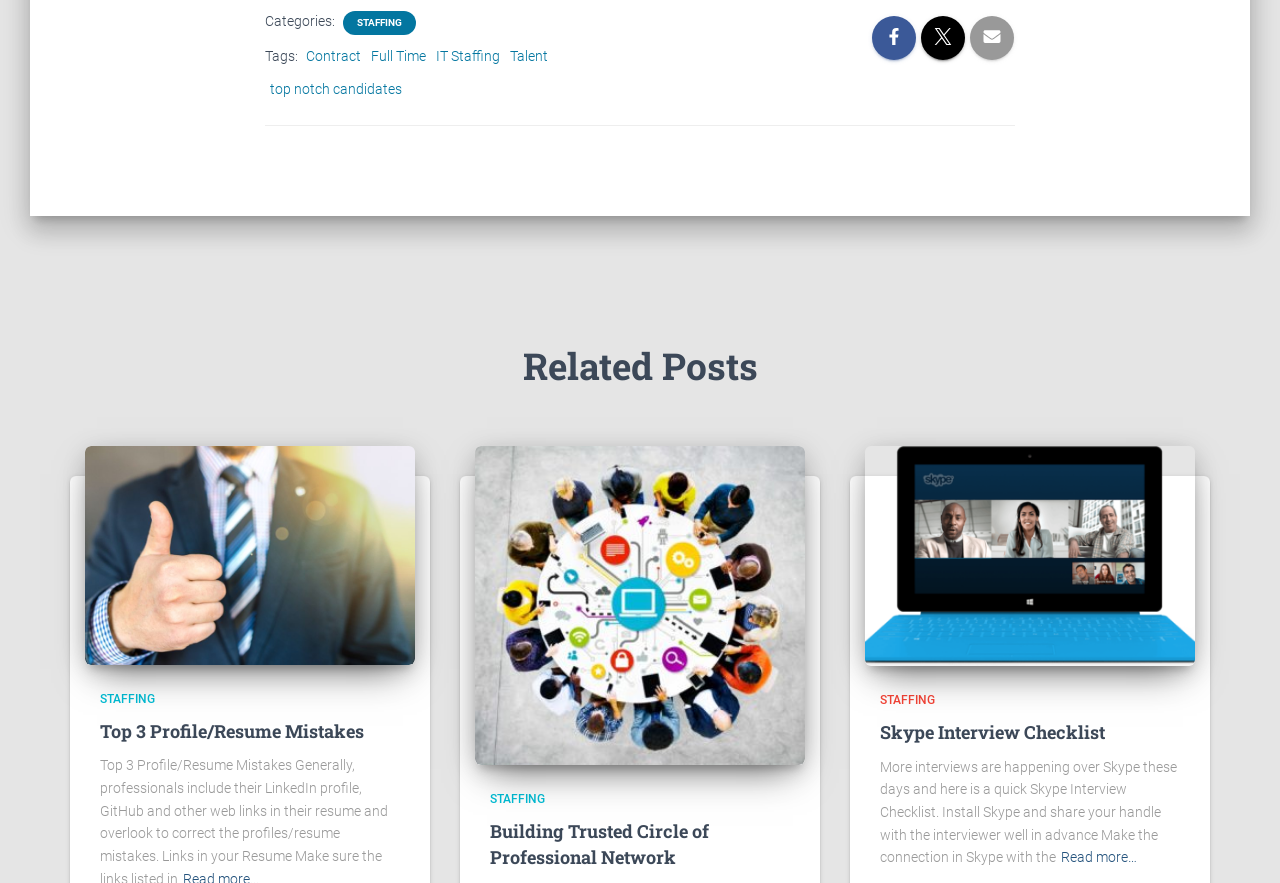What are the categories listed on the webpage?
Please craft a detailed and exhaustive response to the question.

The webpage has a section labeled 'Categories:' which lists 'STAFFING' as an option, and another section labeled 'Tags:' which lists several options including 'Contract', 'Full Time', 'IT Staffing', 'Talent', and 'top notch candidates'.